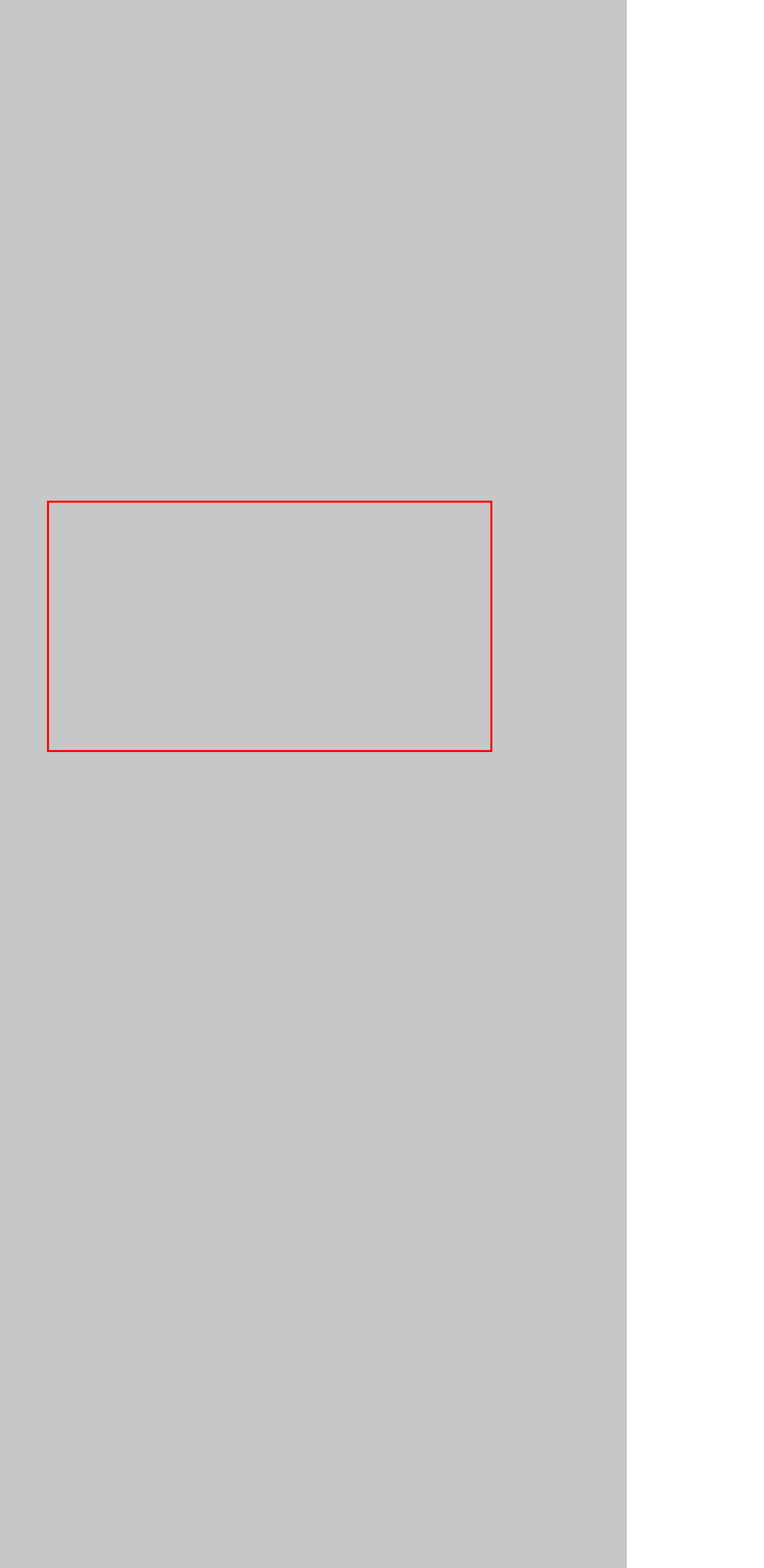Identify the red bounding box in the webpage screenshot and perform OCR to generate the text content enclosed.

Our service area extends within a 3-hour radius from Bozeman, Montana, including Big Sky, Livingston, Red Lodge, Paradise Valley, Ennis, Helena, Clyde Park, and surrounding areas.